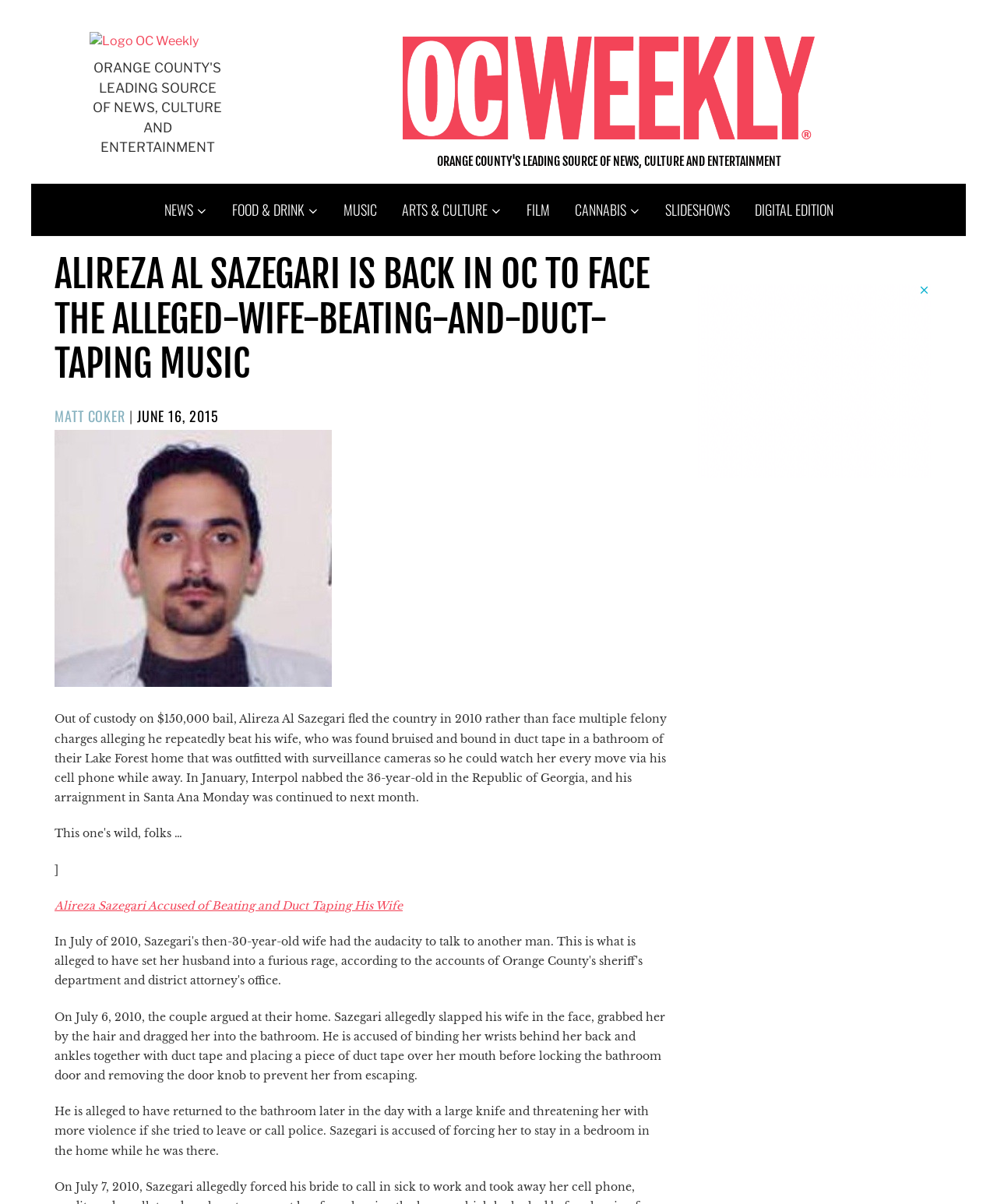Extract the top-level heading from the webpage and provide its text.

ALIREZA AL SAZEGARI IS BACK IN OC TO FACE THE ALLEGED-WIFE-BEATING-AND-DUCT-TAPING MUSIC